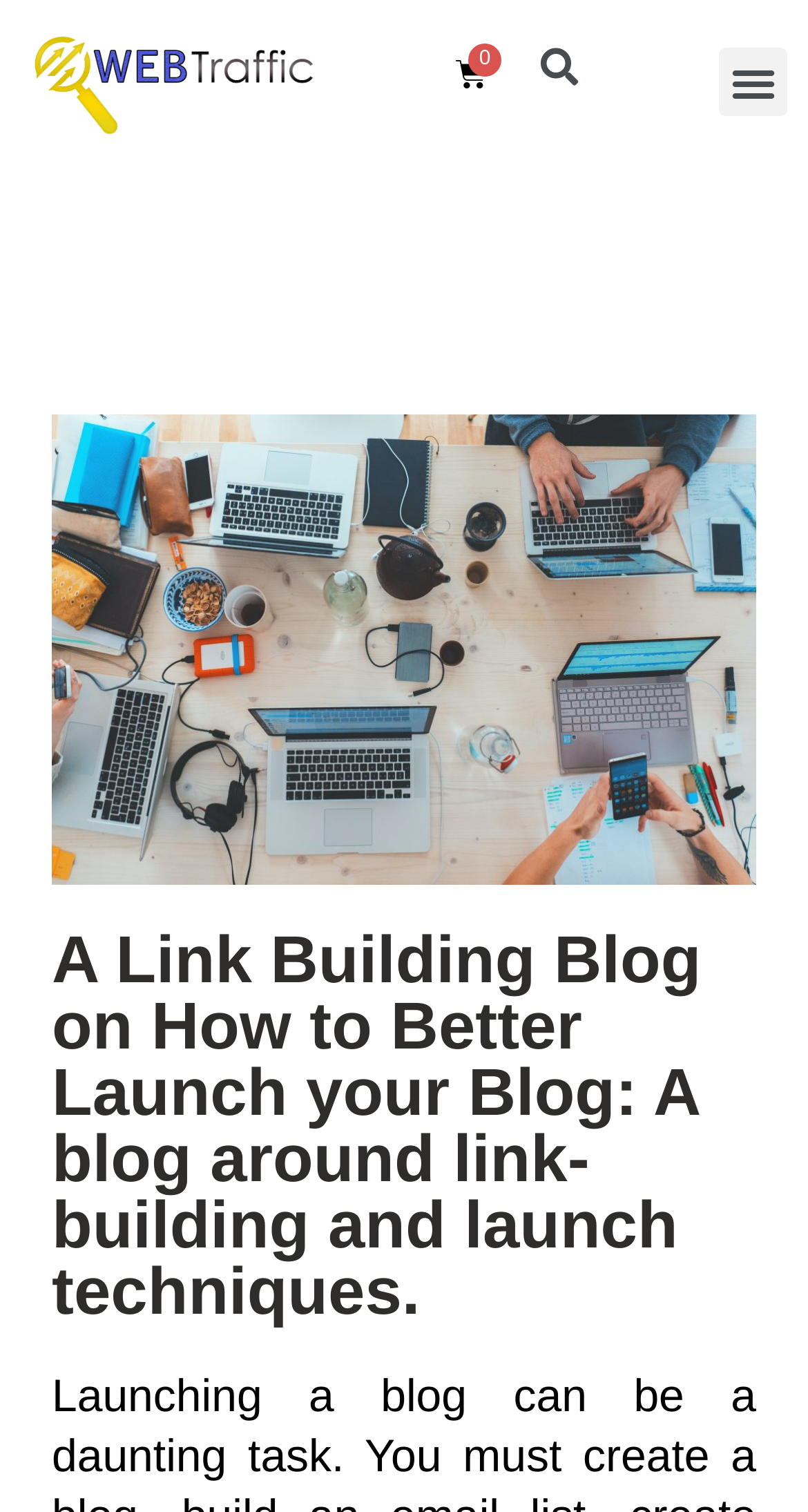Please determine the primary heading and provide its text.

A Link Building Blog on How to Better Launch your Blog: A blog around link-building and launch techniques.